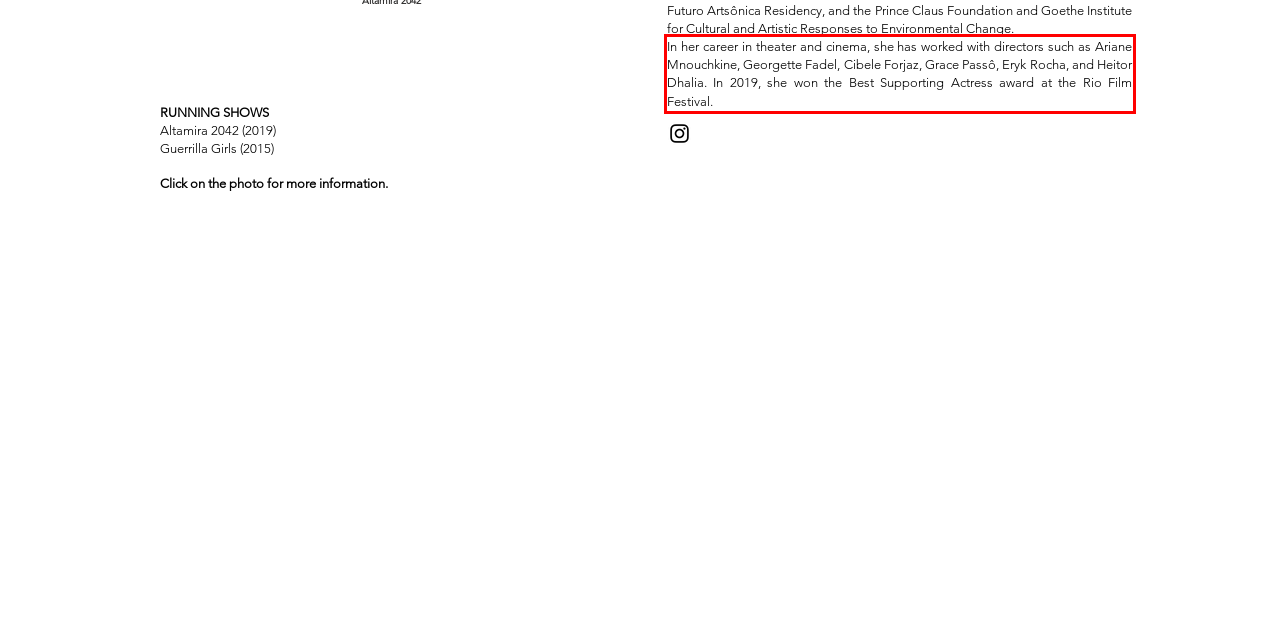Observe the screenshot of the webpage that includes a red rectangle bounding box. Conduct OCR on the content inside this red bounding box and generate the text.

In her career in theater and cinema, she has worked with directors such as Ariane Mnouchkine, Georgette Fadel, Cibele Forjaz, Grace Passô, Eryk Rocha, and Heitor Dhalia. In 2019, she won the Best Supporting Actress award at the Rio Film Festival.